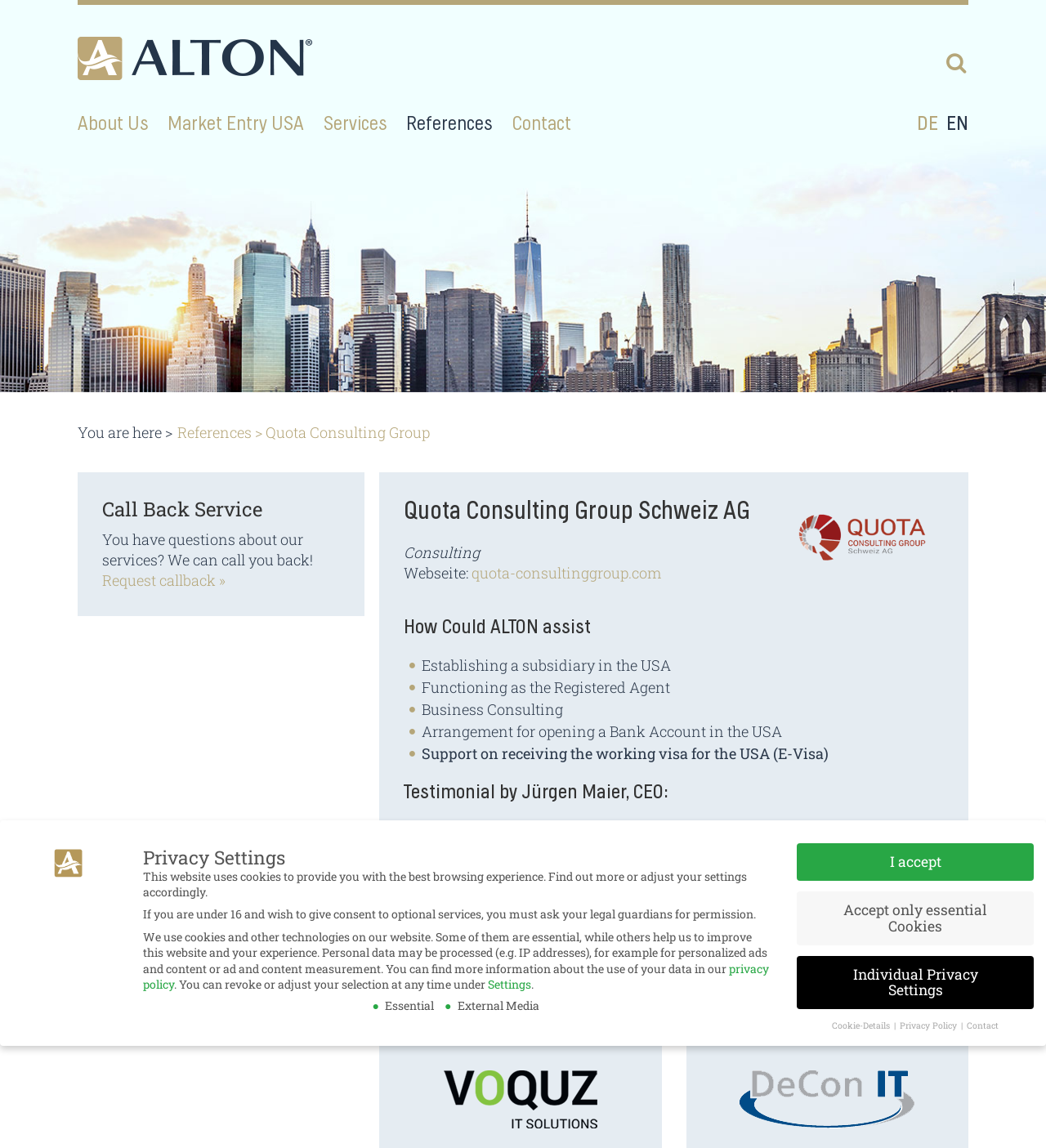Please provide the bounding box coordinate of the region that matches the element description: parent_node: About Us title="ALTON". Coordinates should be in the format (top-left x, top-left y, bottom-right x, bottom-right y) and all values should be between 0 and 1.

[0.074, 0.032, 0.298, 0.07]